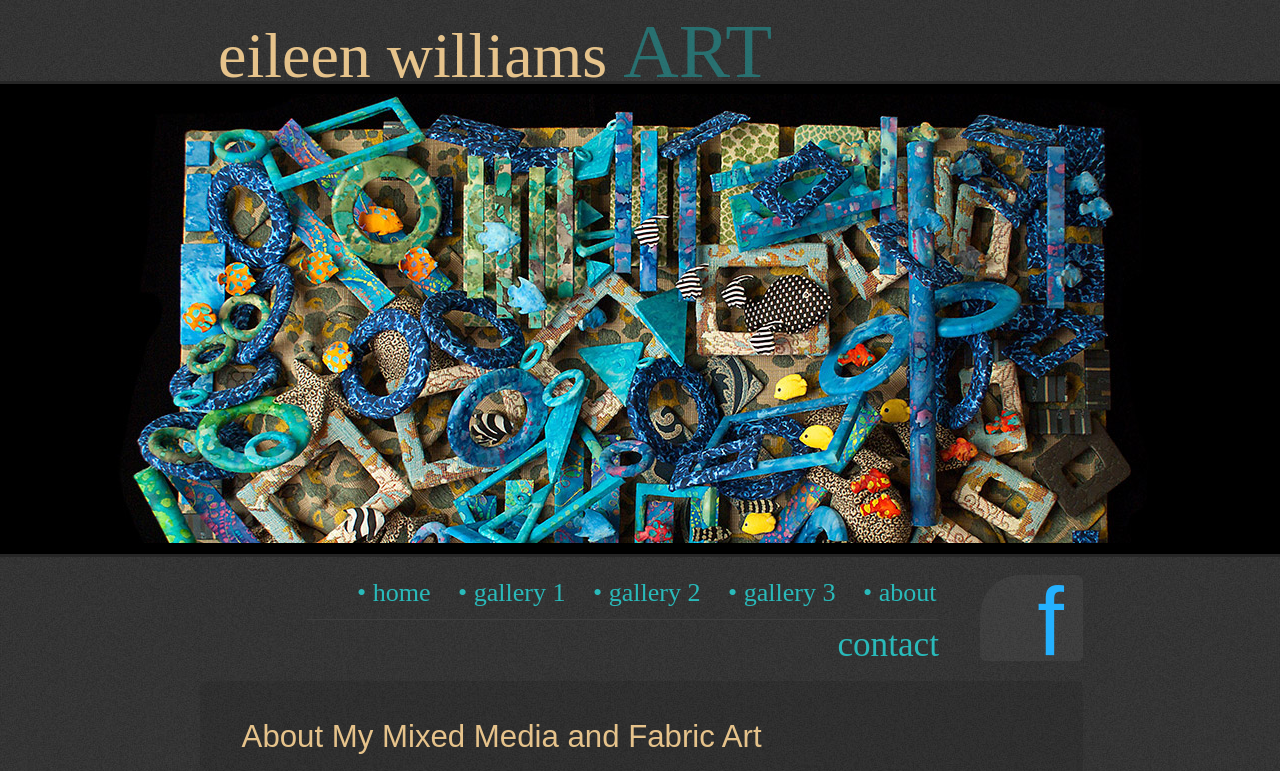Specify the bounding box coordinates for the region that must be clicked to perform the given instruction: "view artwork slideshow".

[0.09, 0.122, 0.91, 0.704]